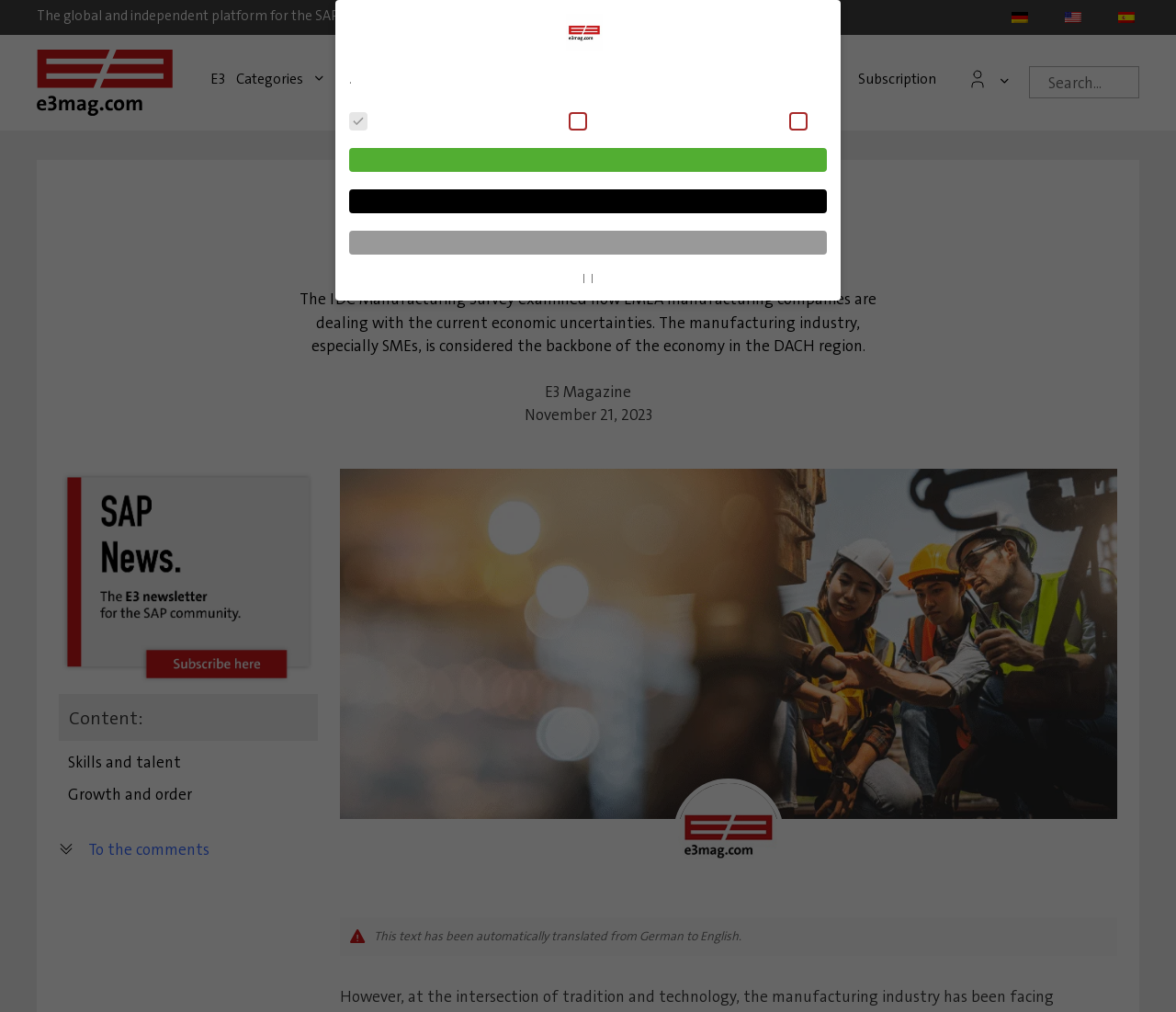Detail the various sections and features present on the webpage.

The webpage is about an IDC study on the manufacturing industry, specifically focusing on how EMEA manufacturing companies are dealing with current economic uncertainties. At the top of the page, there is a navigation menu with links to different sections, including "E3 Categories", "SAP Solutions", "Partner", "Events", "Service", "Magazine", and "Subscription". Below the navigation menu, there is a search bar with a placeholder text "Search...".

The main content of the page is divided into two sections. On the left side, there is a heading "IDC Study on the Changing Face of Manufacturing" followed by a brief summary of the study. Below the summary, there is a section with links to related topics, including "Skills and talent" and "Growth and order". There is also a link to "To the comments" and an image of an avatar.

On the right side, there is a sidebar with a banner advertisement and a section with three checkboxes, although one of them is disabled. Below the checkboxes, there are three buttons, one of which is focused.

At the bottom of the page, there is a footer section with a static text "This text has been automatically translated from German to English." There are also several hidden buttons and links that are not visible.

Throughout the page, there are several images, including a logo of E3 magazine, flags for different languages, and an icon for the user profile. The overall layout of the page is organized, with clear headings and concise text.